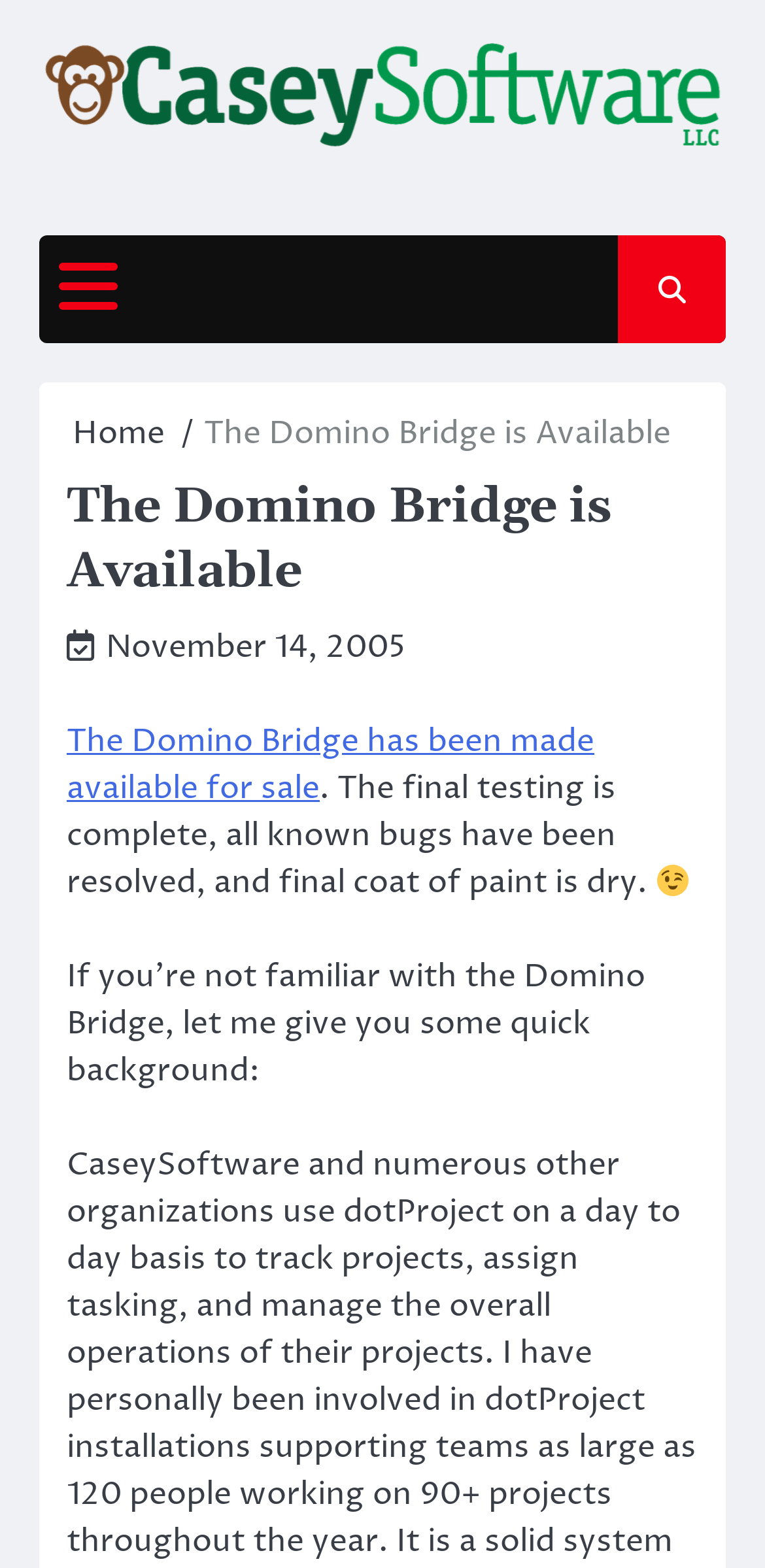What is the name of the software?
Please provide a detailed and comprehensive answer to the question.

The name of the software can be found in the header section of the webpage, where it is stated 'The Domino Bridge is Available'. This suggests that the software being referred to is called 'The Domino Bridge'.